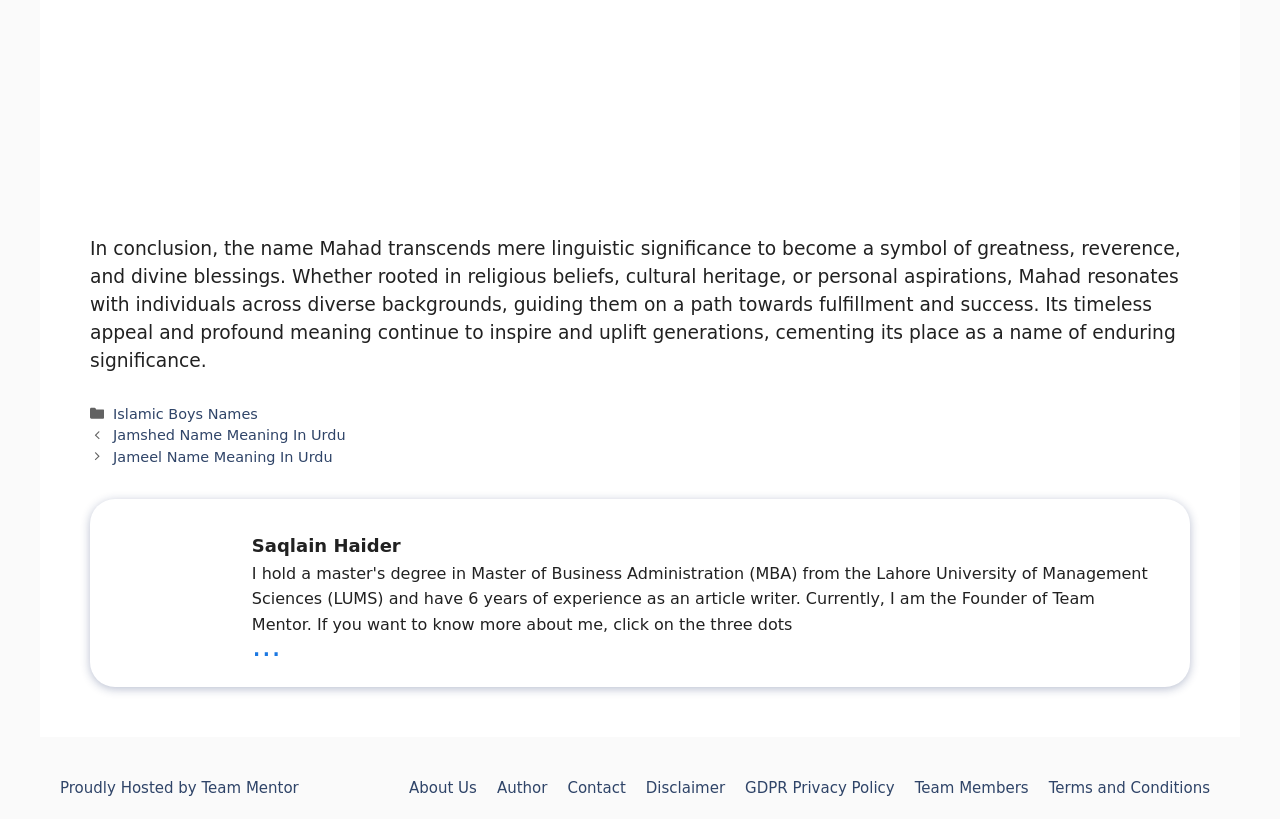What is the name of the hosting provider?
Using the screenshot, give a one-word or short phrase answer.

Team Mentor